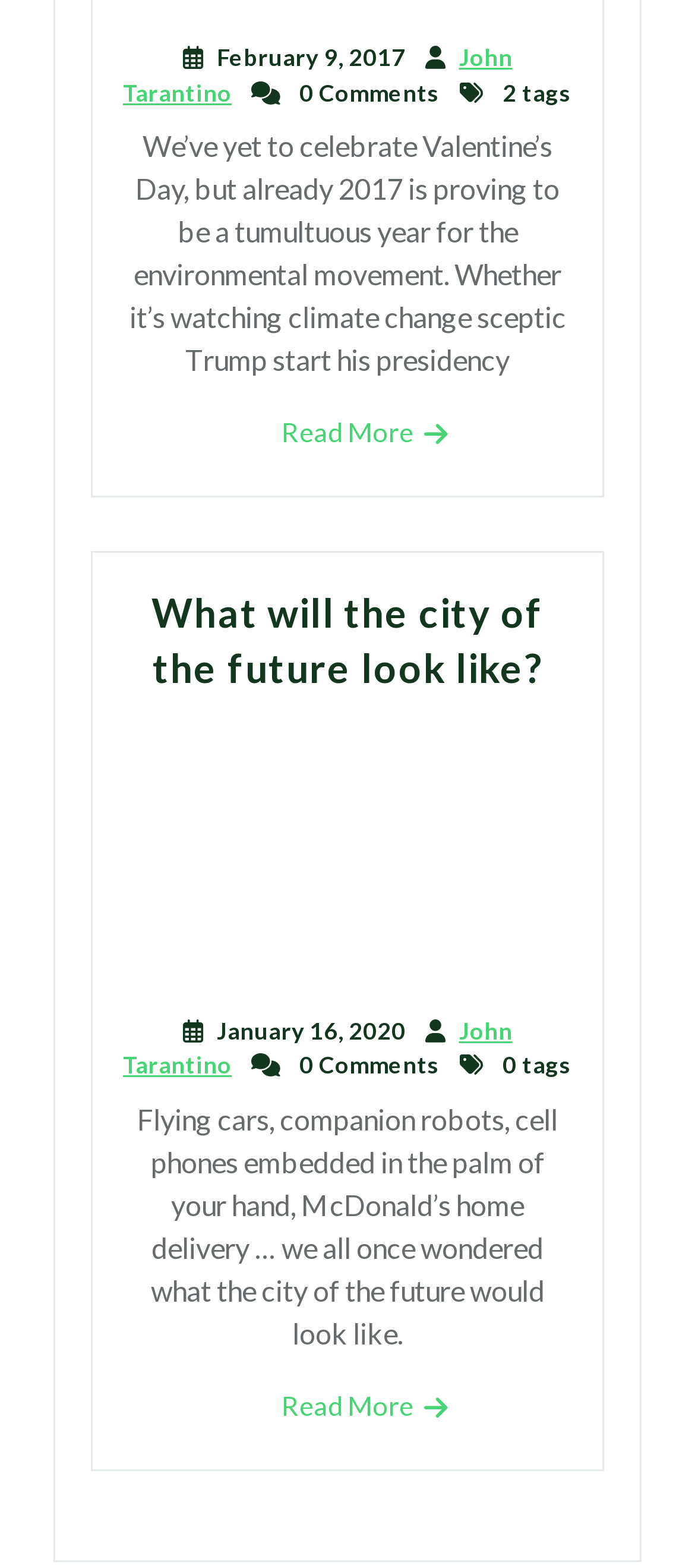What is the date of the second article?
Answer the question with detailed information derived from the image.

I looked at the second article section and found the date 'January 16, 2020' mentioned above the article title, which is the date of the second article.